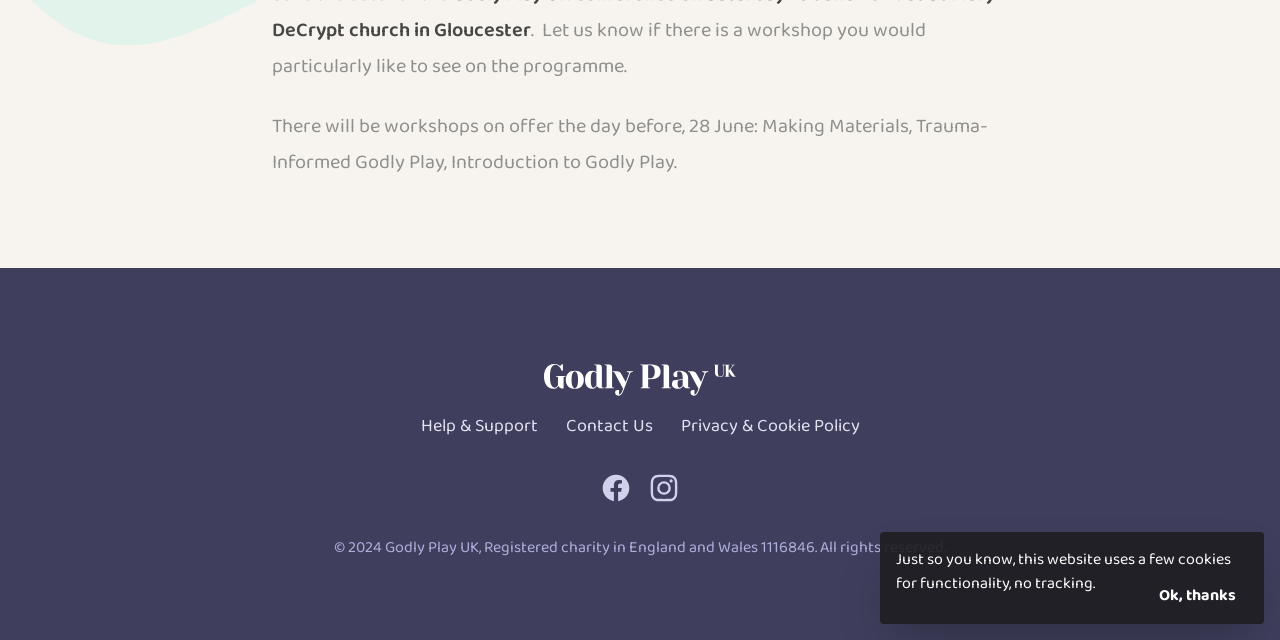Provide the bounding box coordinates of the HTML element described by the text: "Help & Support".

[0.329, 0.644, 0.42, 0.688]